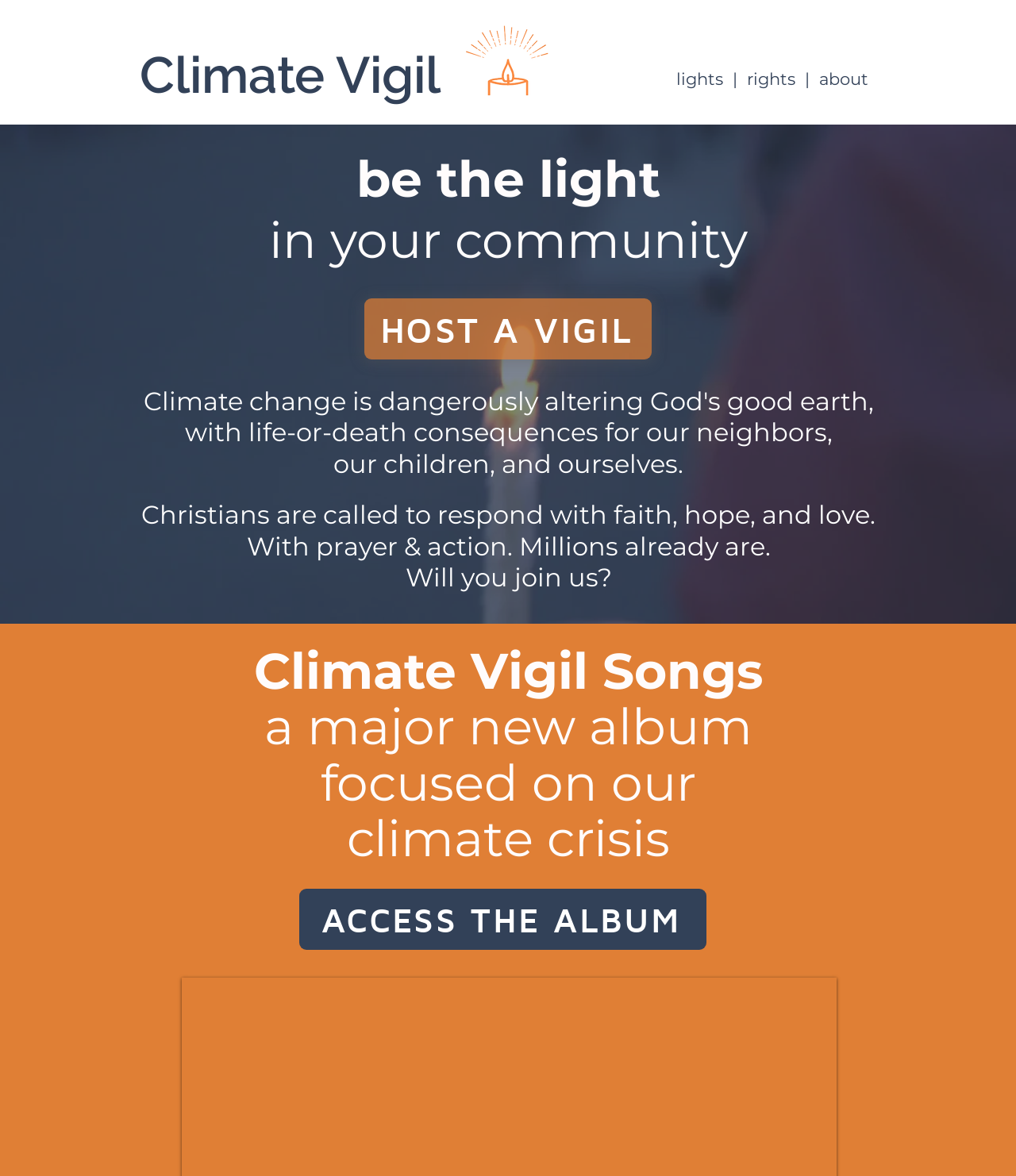What is the relationship between Christians and climate change according to the webpage?
Can you give a detailed and elaborate answer to the question?

The text 'Christians are called to respond with faith, hope, and love.' suggests that according to the webpage, Christians have a responsibility to respond to climate change.